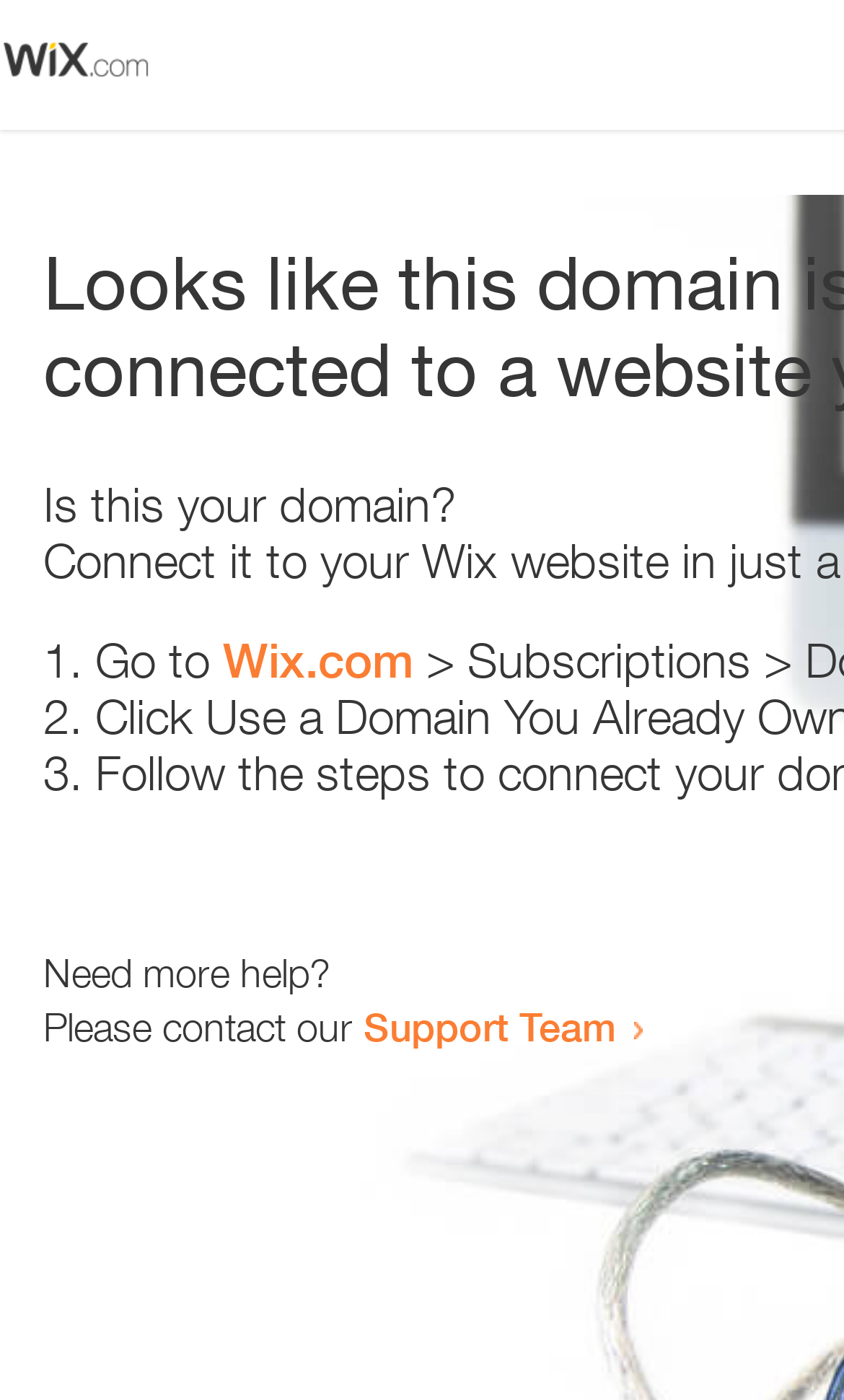Answer the question below using just one word or a short phrase: 
What is the purpose of the webpage?

Domain error